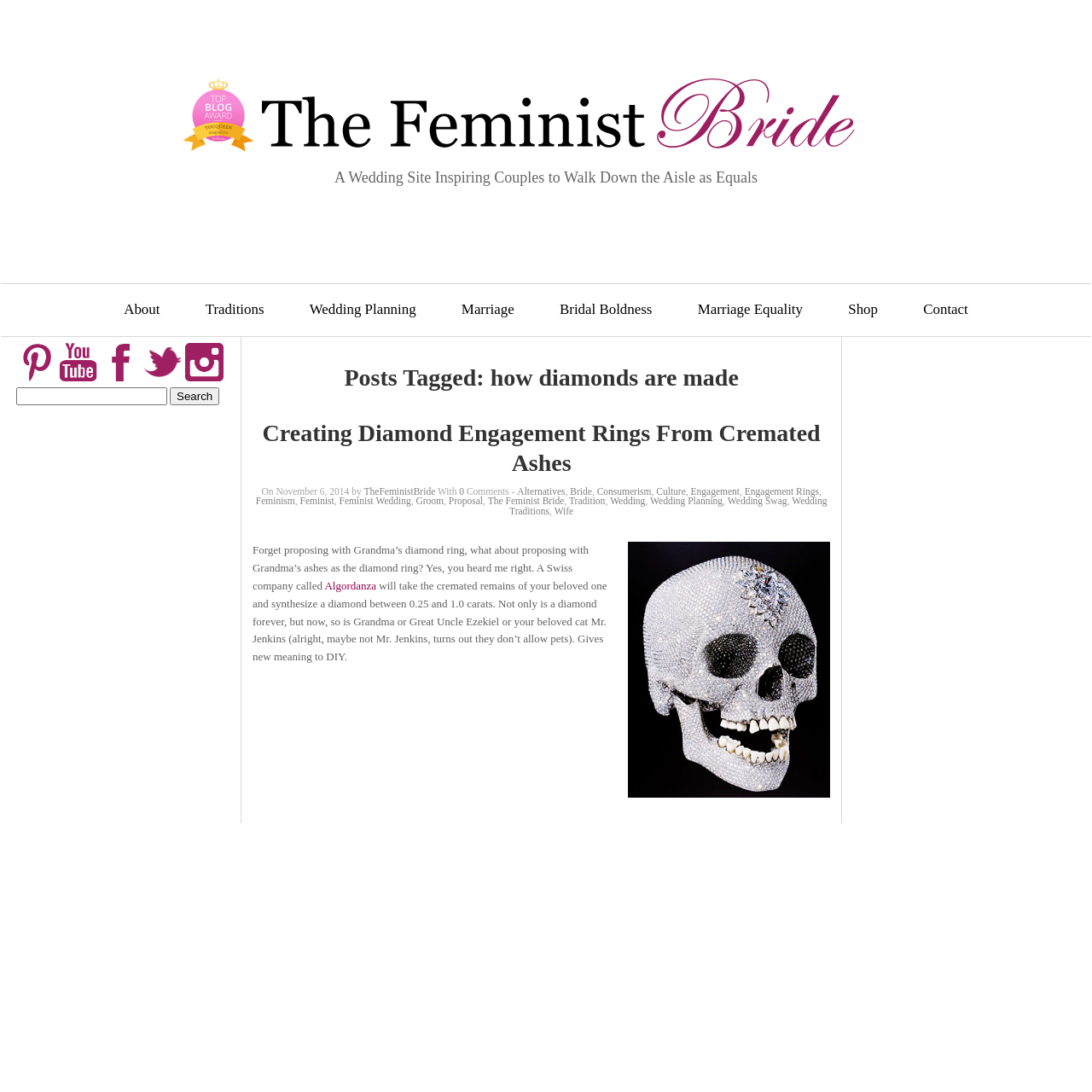Locate the bounding box coordinates of the element I should click to achieve the following instruction: "Visit the 'Wedding Planning' page".

[0.283, 0.276, 0.381, 0.29]